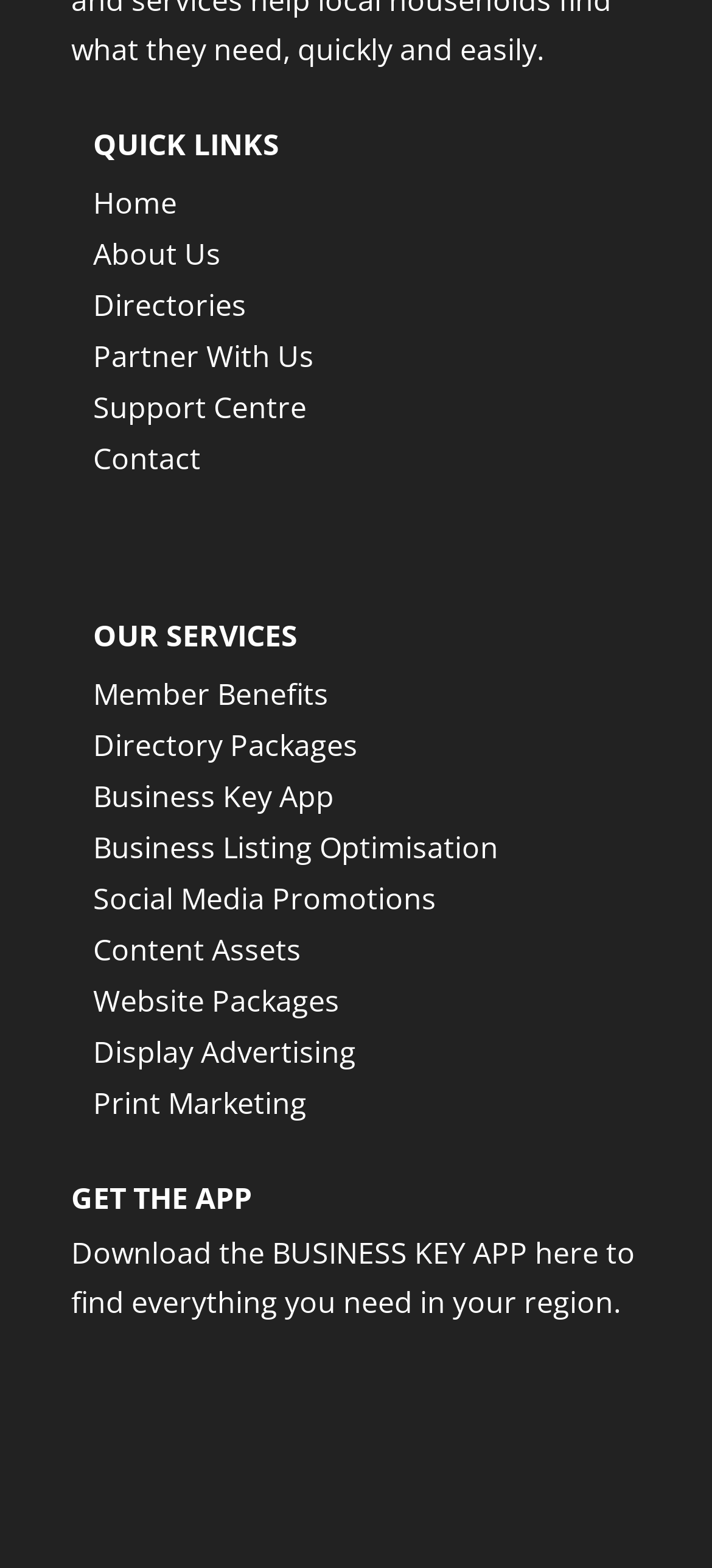Specify the bounding box coordinates of the area that needs to be clicked to achieve the following instruction: "learn about member benefits".

[0.131, 0.427, 0.462, 0.455]